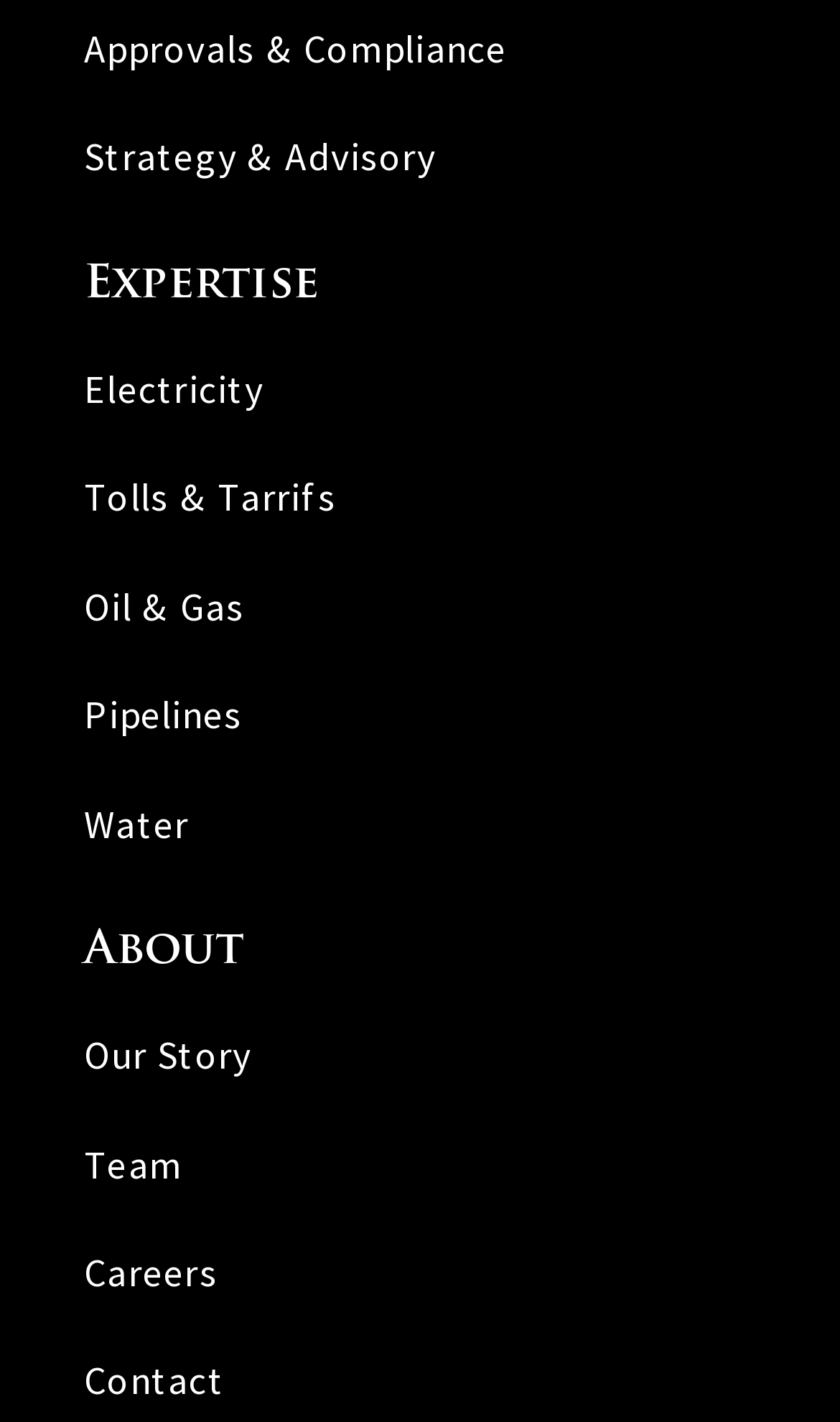Pinpoint the bounding box coordinates of the element that must be clicked to accomplish the following instruction: "Read about oil and gas". The coordinates should be in the format of four float numbers between 0 and 1, i.e., [left, top, right, bottom].

[0.1, 0.409, 0.292, 0.444]